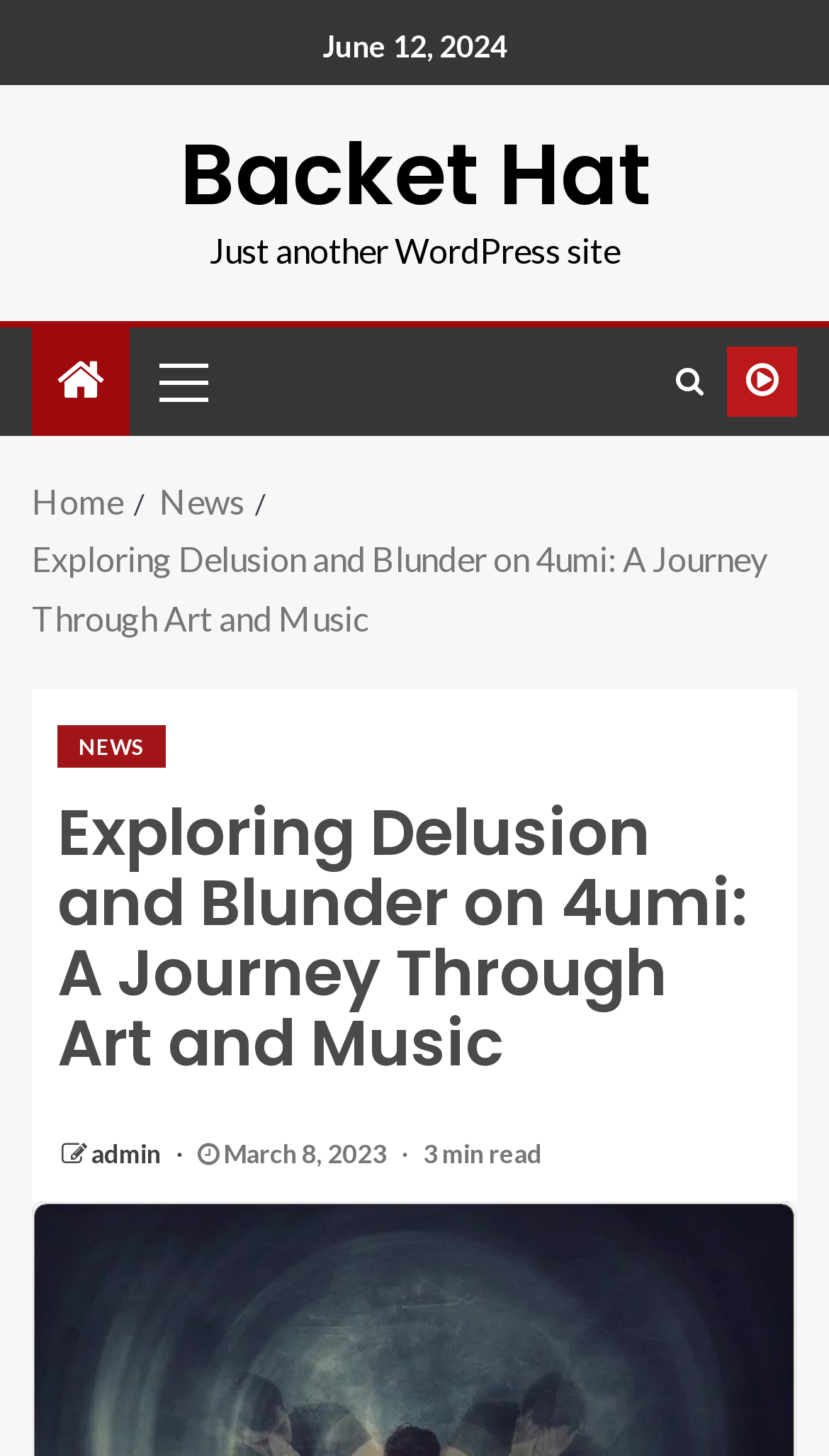Generate a comprehensive description of the webpage.

The webpage is dedicated to showcasing emerging artists and musicians on the platform "Delusion and Blunder on 4umi". At the top of the page, there is a date "June 12, 2024" and a link to "Backet Hat" positioned next to it. Below these elements, there is a tagline "Just another WordPress site". 

On the top-right corner, there is a small icon and a dropdown menu labeled "primary-menu". Next to it, there are two social media links, one with a search icon and another with no label. 

The main content of the page is divided into two sections. On the left, there is a navigation menu labeled "Breadcrumbs" with links to "Home", "News", and the current page "Exploring Delusion and Blunder on 4umi: A Journey Through Art and Music". 

On the right side of the navigation menu, there is a main article section. At the top of this section, there is a header with a link to "NEWS" and a heading that matches the page title. Below the heading, there is a link to "admin" and a date "March 8, 2023", followed by a text "3 min read" indicating the reading time of the article.